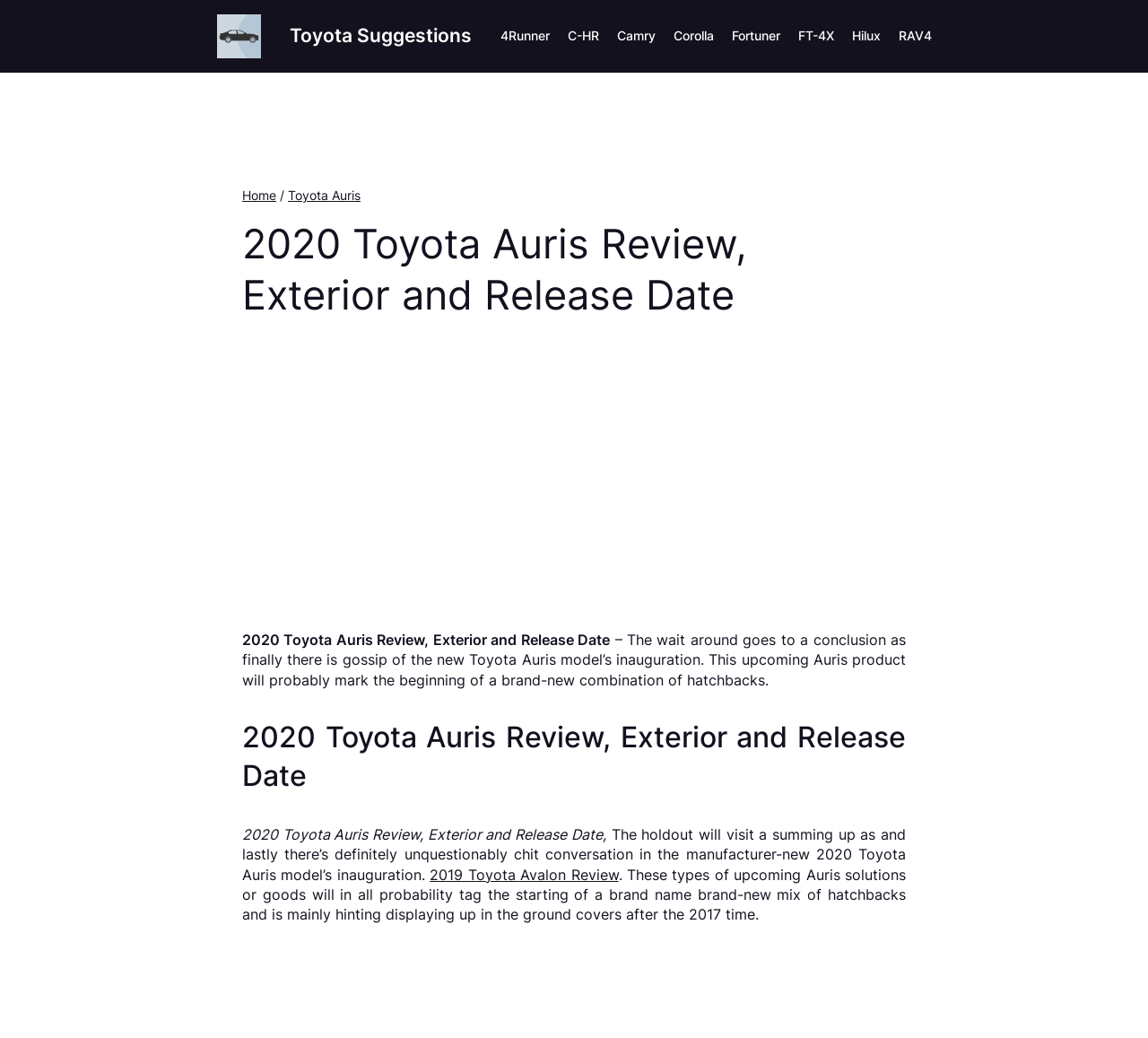Pinpoint the bounding box coordinates of the area that must be clicked to complete this instruction: "Click on Toyota Suggestions".

[0.189, 0.014, 0.227, 0.056]